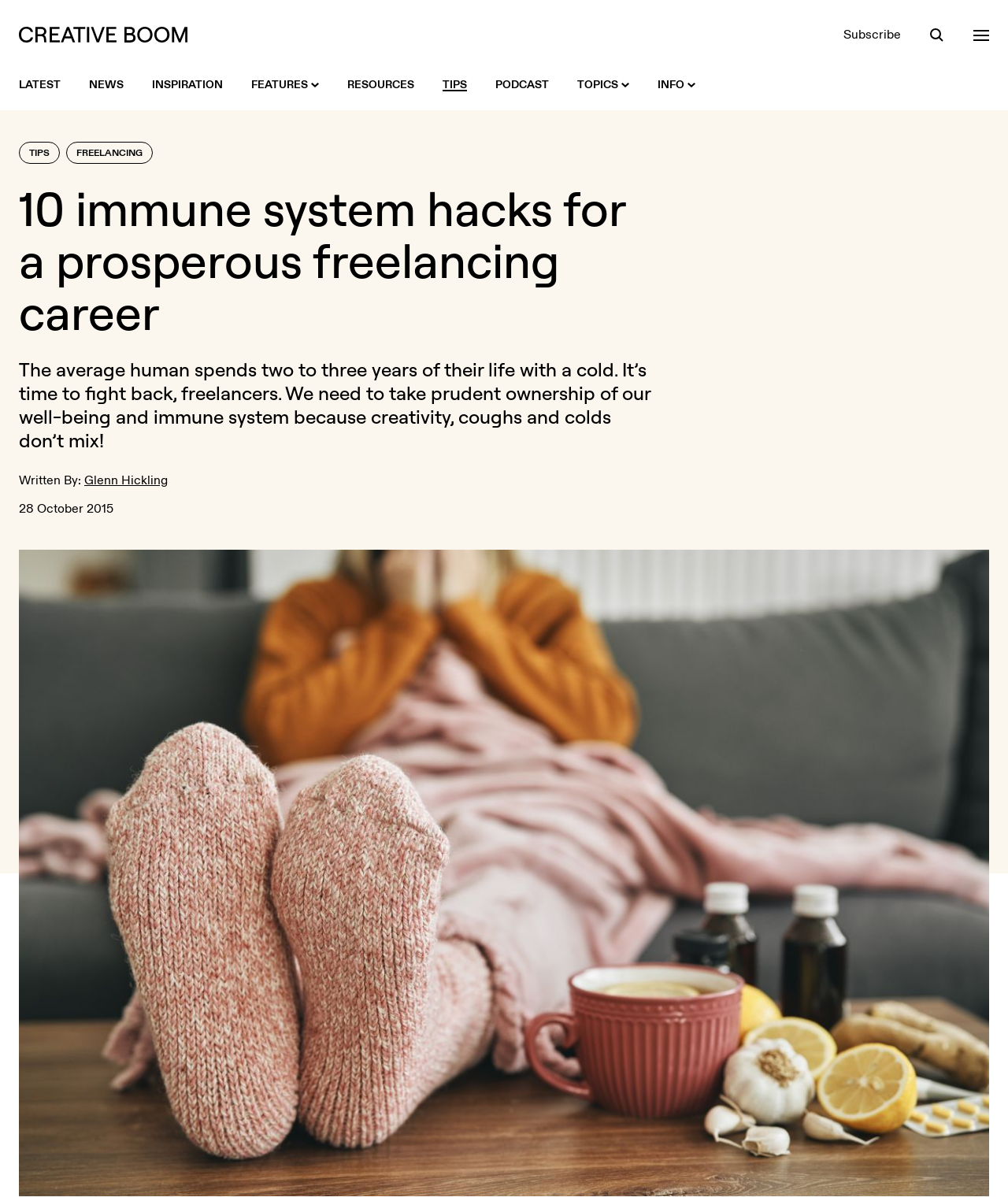Please identify the bounding box coordinates for the region that you need to click to follow this instruction: "Read the tips for freelancing".

[0.066, 0.118, 0.152, 0.136]